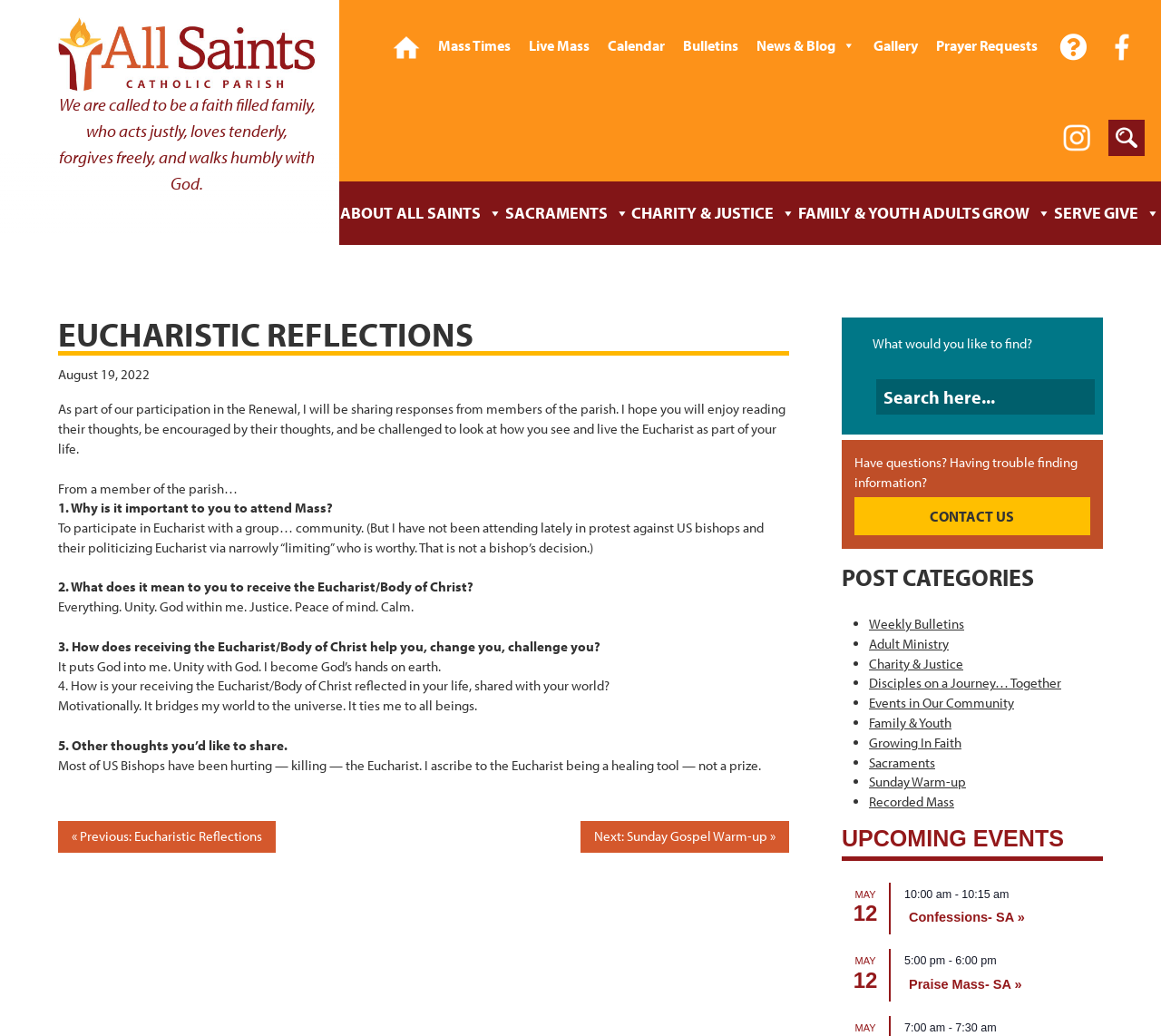Specify the bounding box coordinates of the area to click in order to follow the given instruction: "Read Eucharistic Reflections."

[0.05, 0.306, 0.68, 0.344]